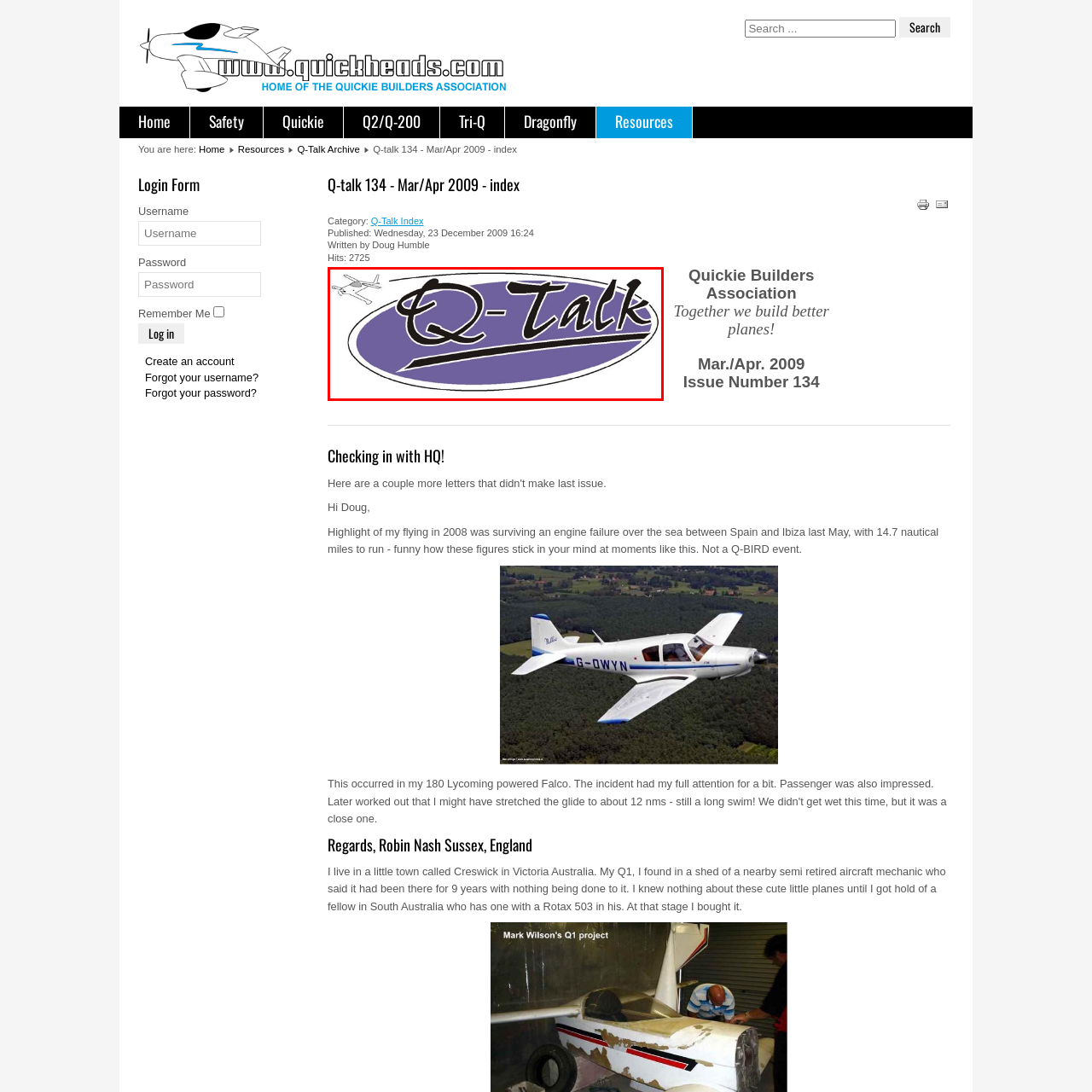Generate a detailed caption for the image within the red outlined area.

The image features the logo of "Q-Talk," which is prominently displayed in a stylized font against a purple oval background. The logo includes a graphic of a small aircraft, hinting at the aviation theme of the publication. "Q-Talk" likely represents a newsletter or magazine related to the aviation community, specifically focusing on topics concerning lighter-than-air flying or similar aircraft. This particular issue is from the Mar/Apr 2009 edition, showcasing its relevance to enthusiasts interested in updates and discussions within the flying community.